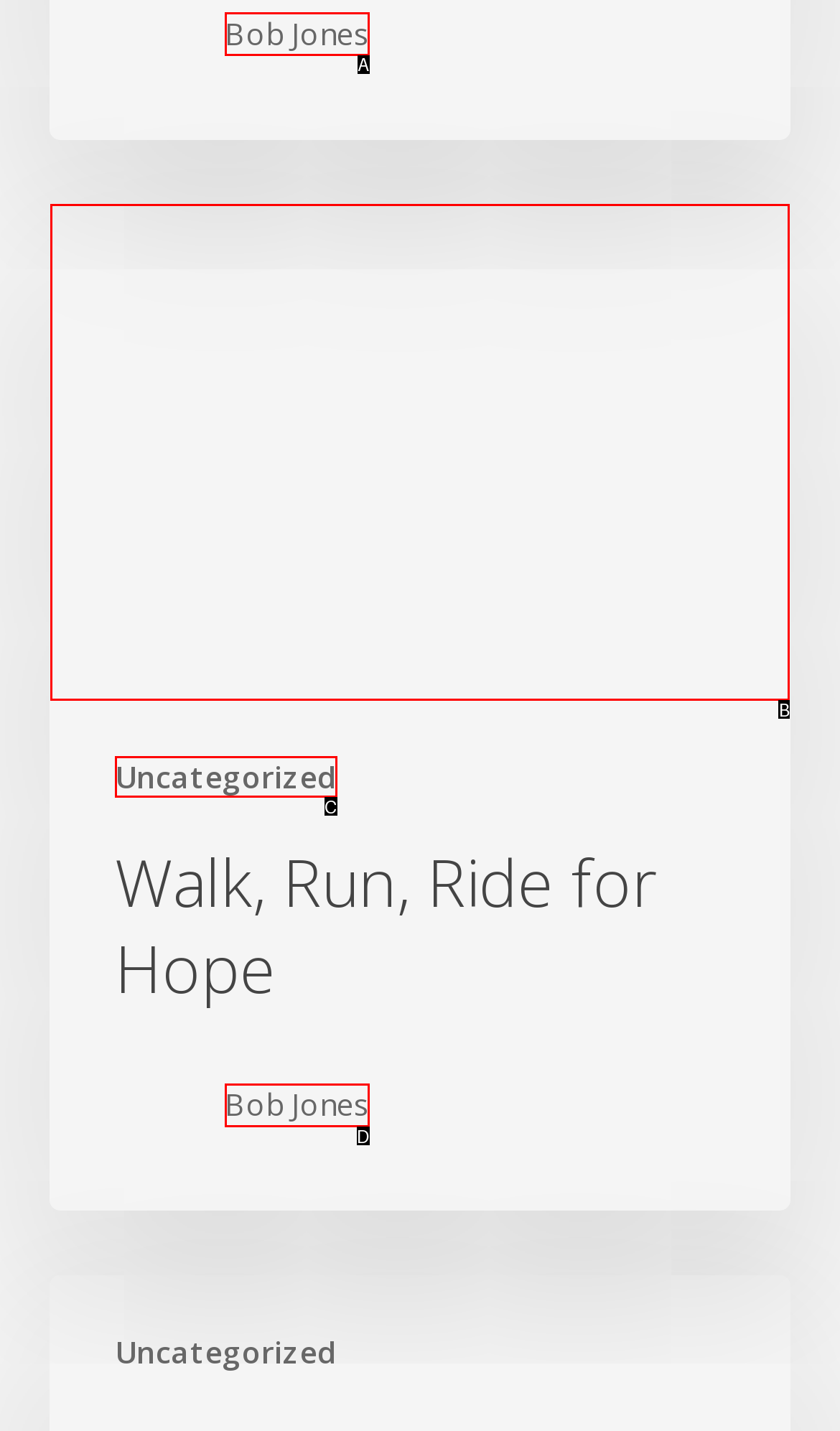Select the appropriate option that fits: Trinity Tidings- June 2
Reply with the letter of the correct choice.

None